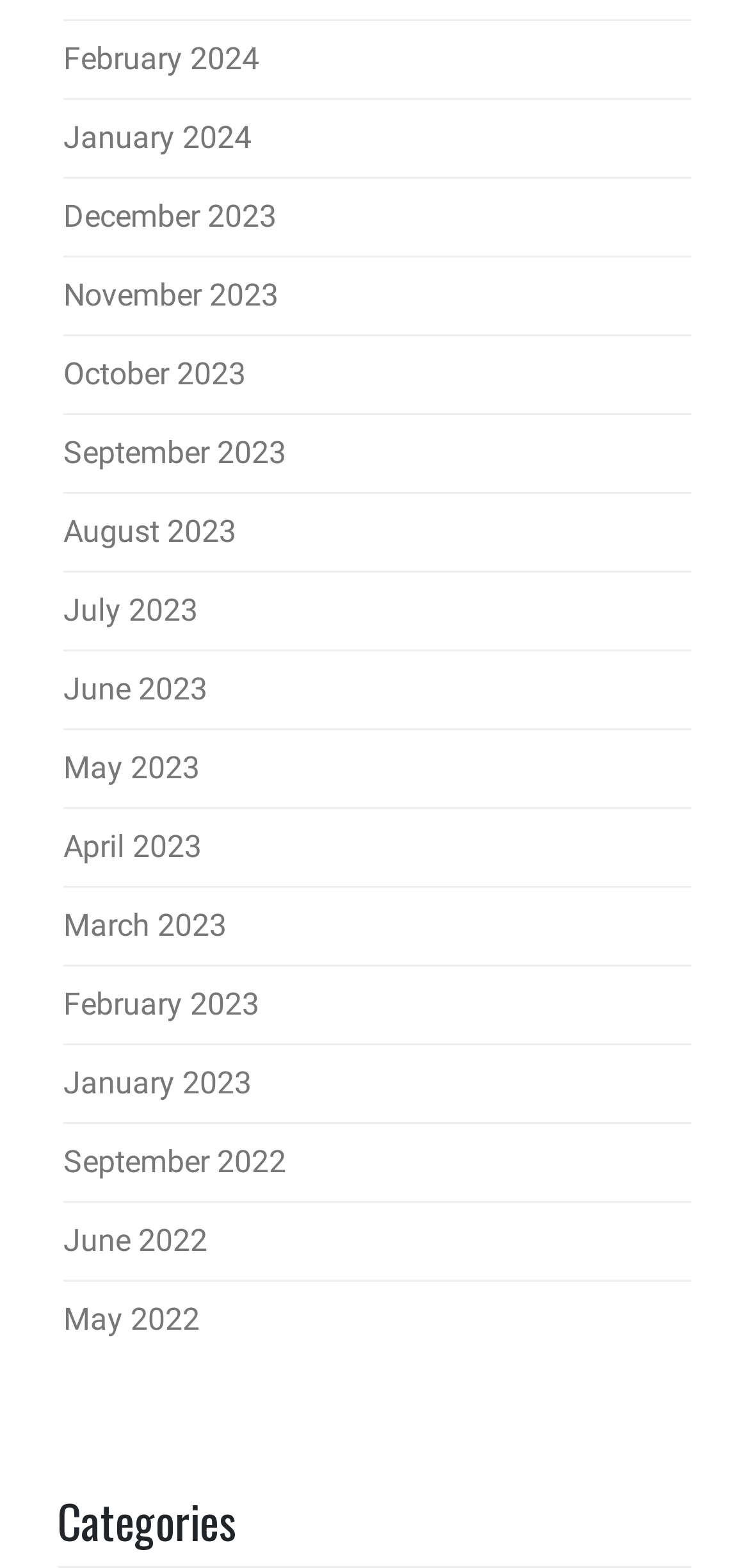Are there any links for years other than 2022, 2023, and 2024?
Refer to the image and give a detailed answer to the query.

I can search the list of links and find that all the links are related to either 2022, 2023, or 2024. There are no links for other years.